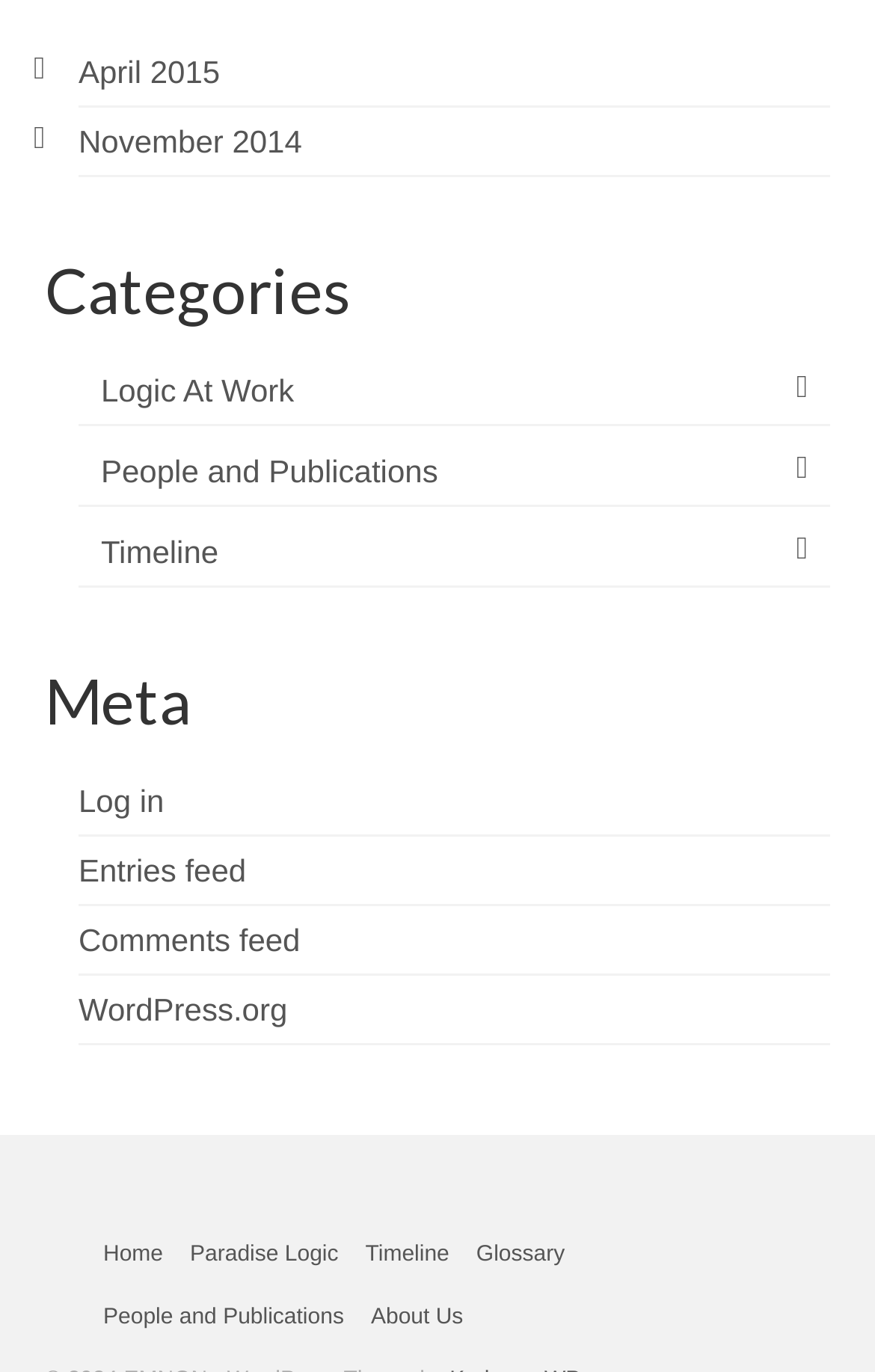Could you highlight the region that needs to be clicked to execute the instruction: "Go to People and Publications page"?

[0.09, 0.319, 0.949, 0.369]